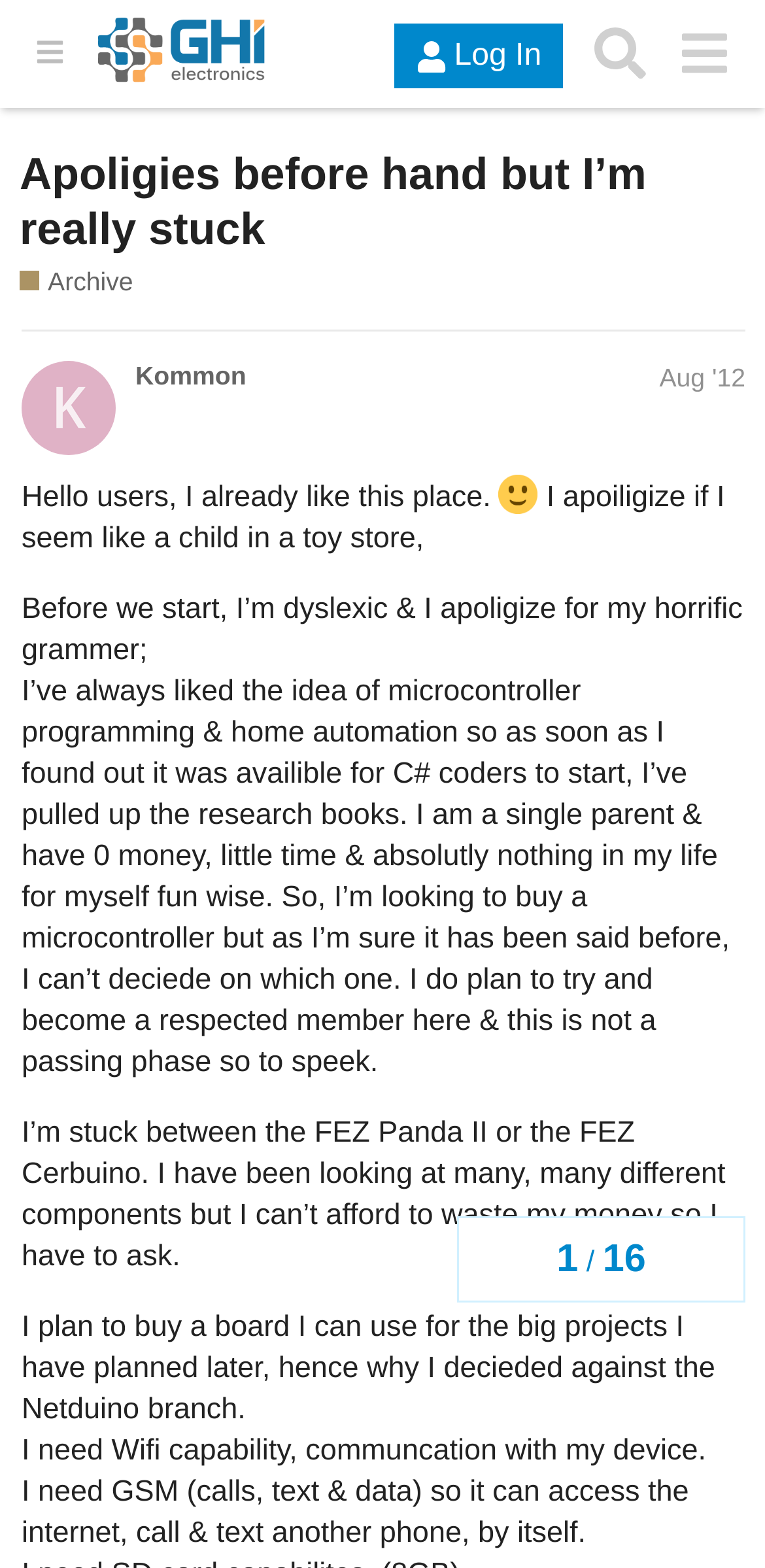Show the bounding box coordinates of the element that should be clicked to complete the task: "Learn about Alternative Dispute Resolution".

None